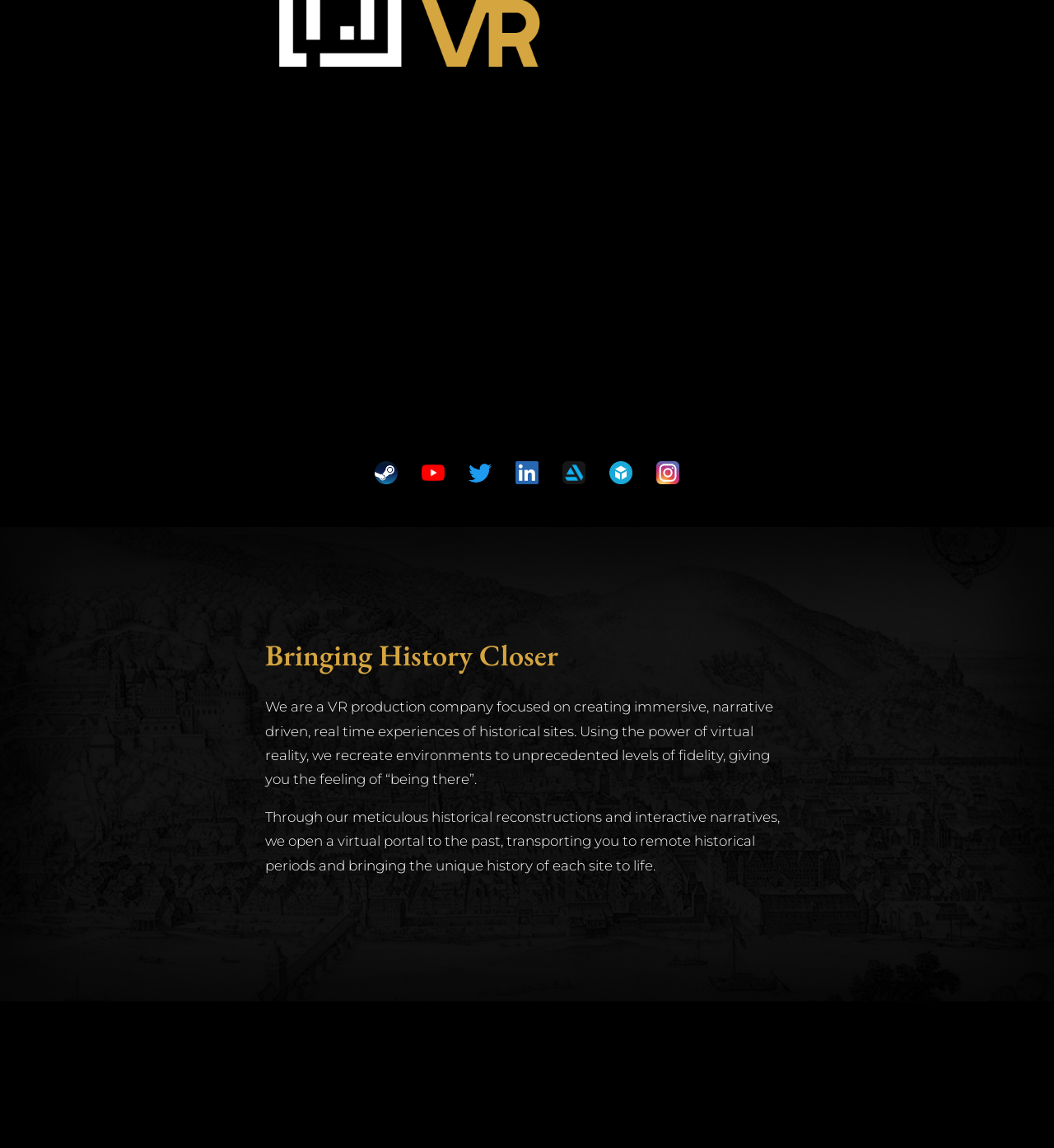Please determine the bounding box coordinates for the UI element described here. Use the format (top-left x, top-left y, bottom-right x, bottom-right y) with values bounded between 0 and 1: alt="sketchfab"

[0.578, 0.396, 0.6, 0.423]